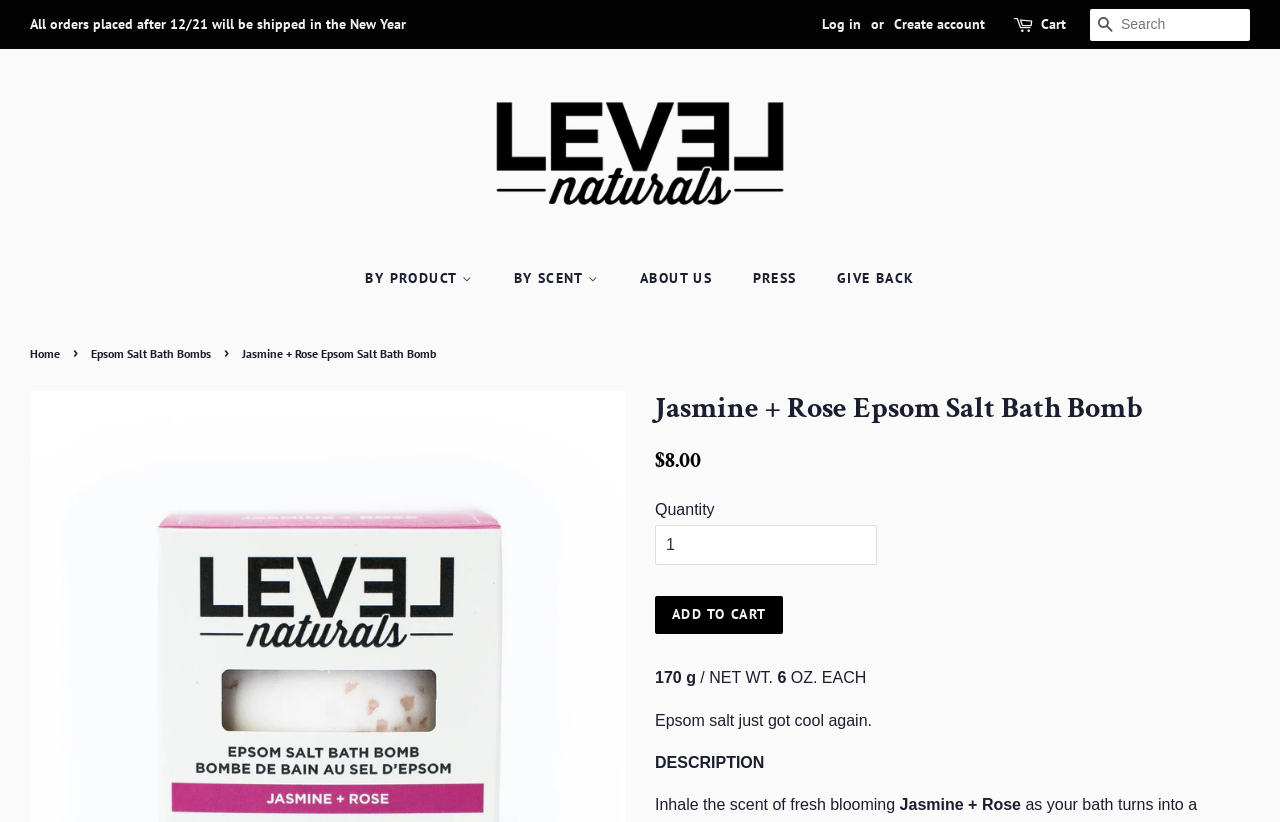Give a one-word or short phrase answer to this question: 
How can I add the product to my cart?

Click the 'ADD TO CART' button